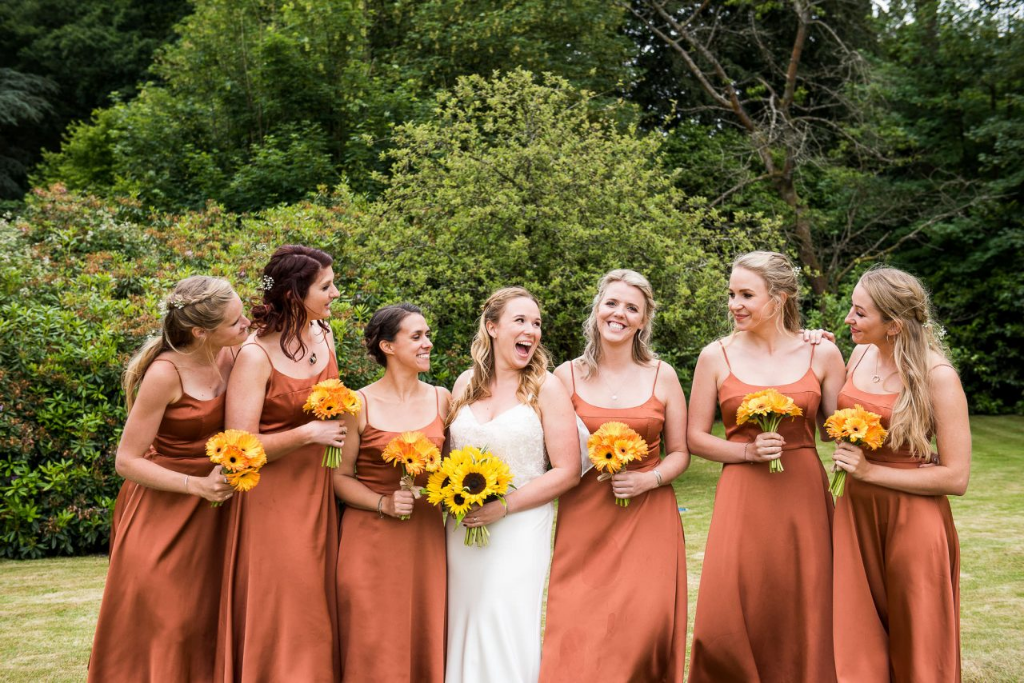Please provide a comprehensive answer to the question based on the screenshot: What is the color of the bride's gown?

The caption describes the bride as wearing a beautiful white gown, beaming as she shares laughter with her friends, which suggests that the bride's gown is white in color.